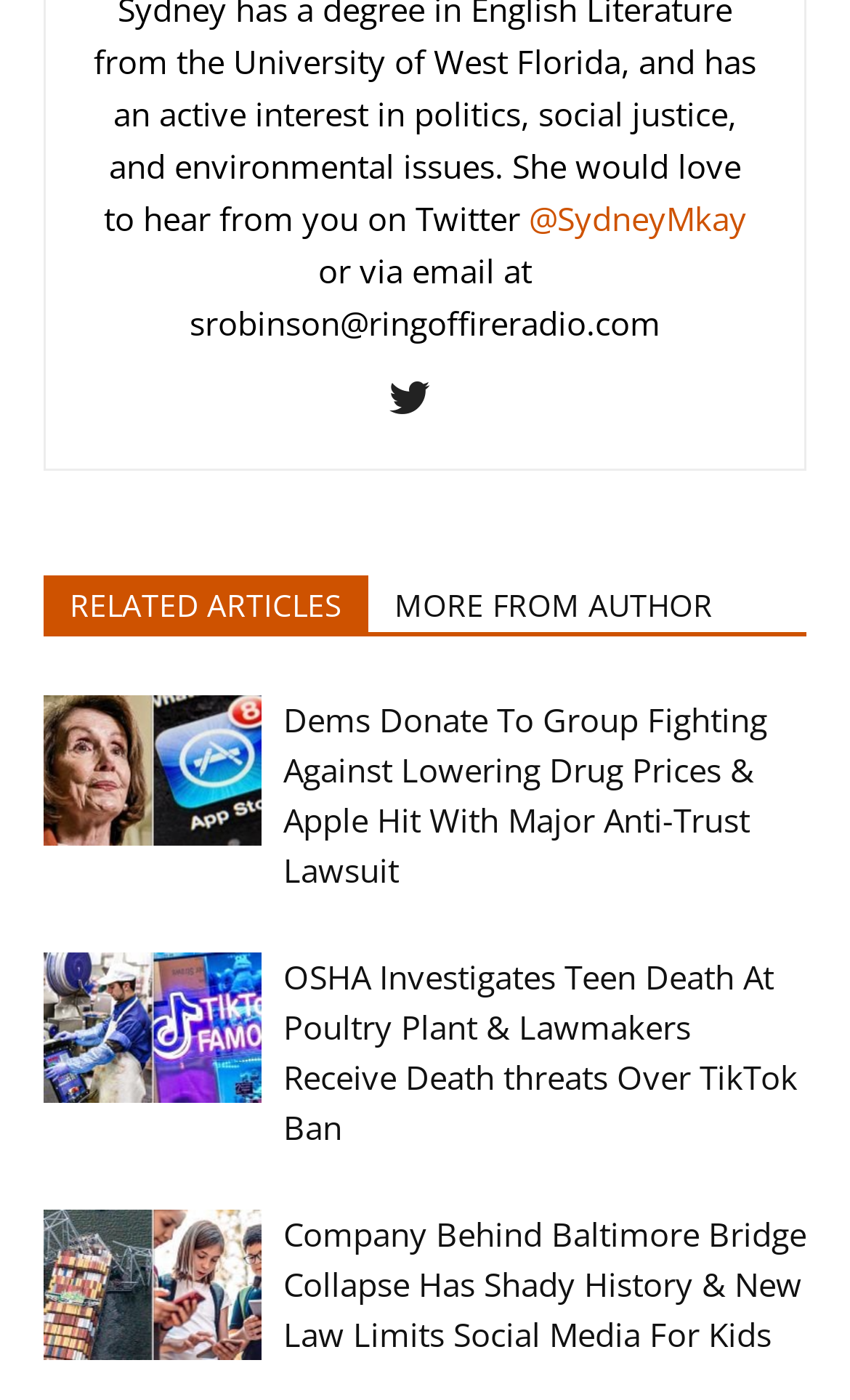Can you find the bounding box coordinates for the element that needs to be clicked to execute this instruction: "contact via email"? The coordinates should be given as four float numbers between 0 and 1, i.e., [left, top, right, bottom].

[0.223, 0.177, 0.777, 0.246]